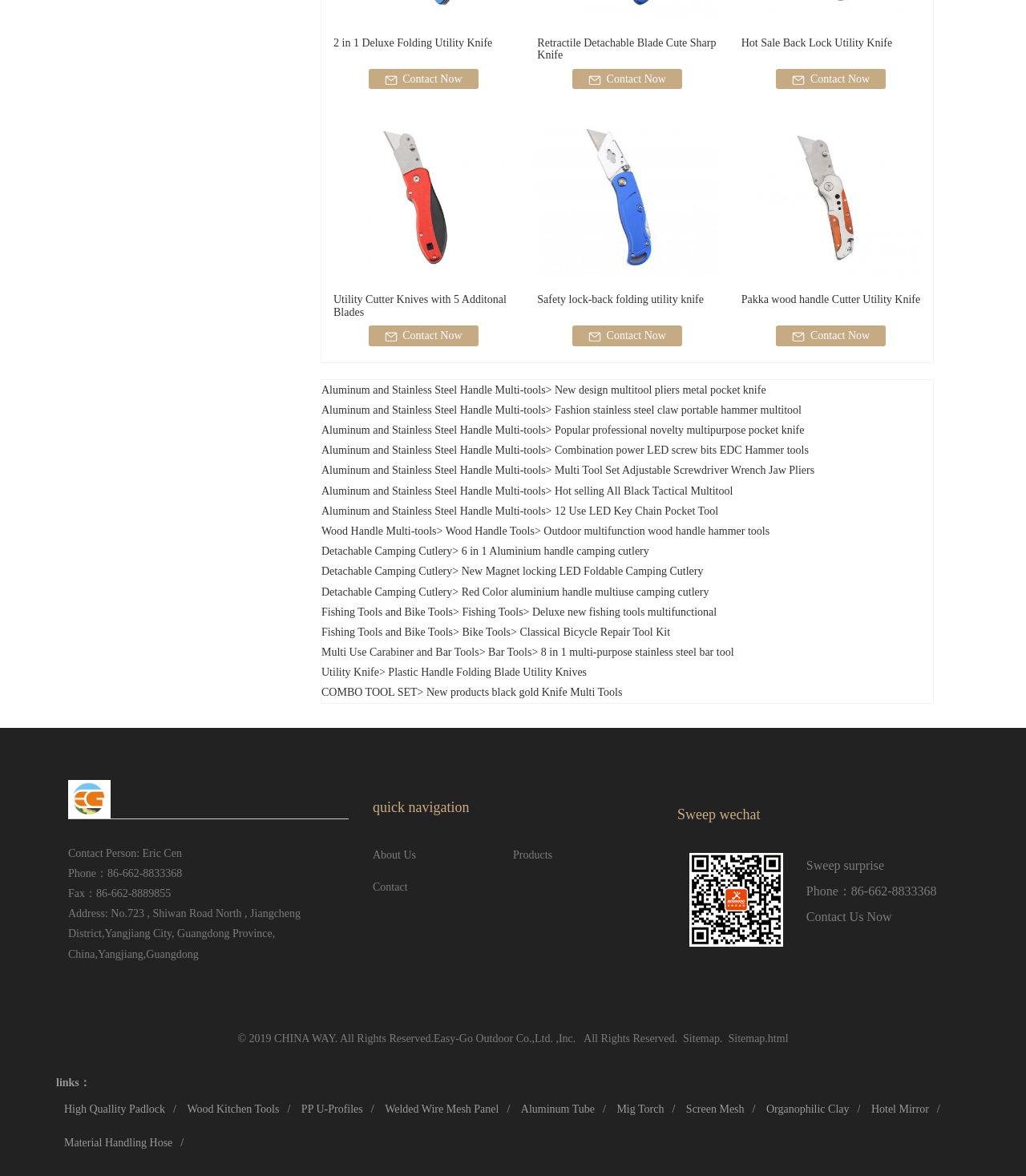Please find and report the bounding box coordinates of the element to click in order to perform the following action: "Contact Now for 2 in 1 Deluxe Folding Utility Knife". The coordinates should be expressed as four float numbers between 0 and 1, in the format [left, top, right, bottom].

[0.359, 0.059, 0.466, 0.076]